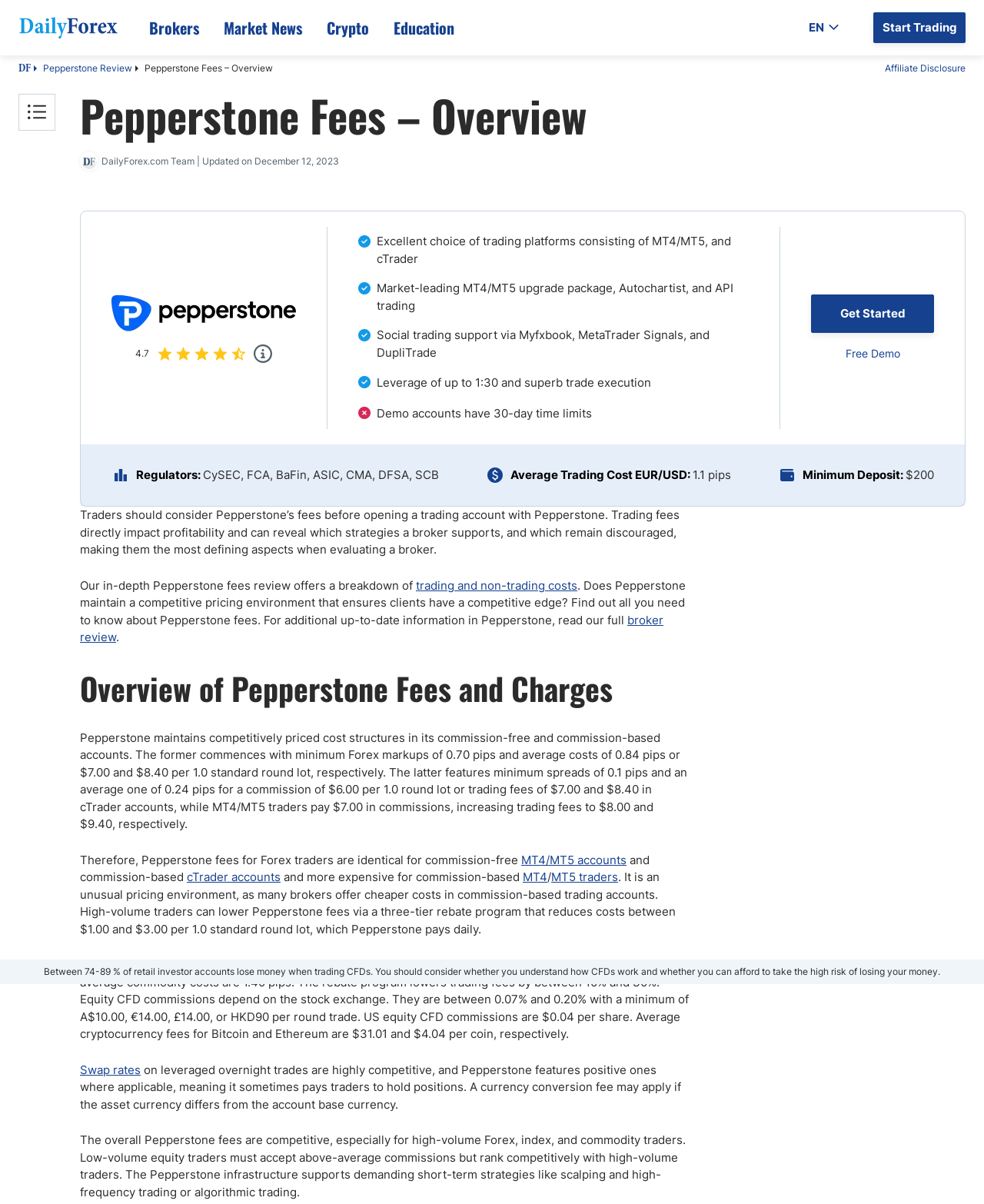What is the last link listed under 'News and Technical Analysis'?
Based on the screenshot, provide a one-word or short-phrase response.

Market News